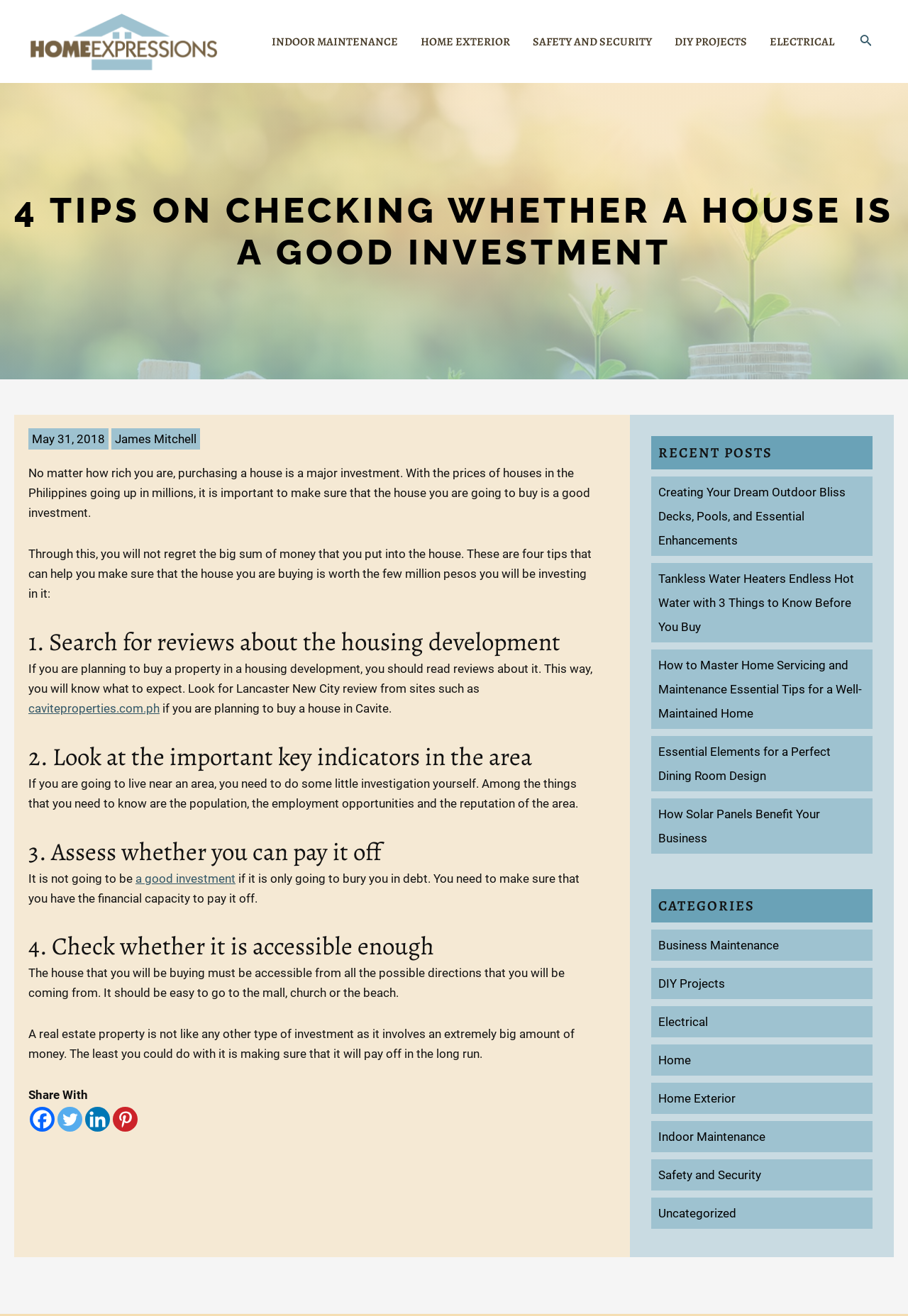Identify the bounding box coordinates of the area that should be clicked in order to complete the given instruction: "Read the '4 TIPS ON CHECKING WHETHER A HOUSE IS A GOOD INVESTMENT' article". The bounding box coordinates should be four float numbers between 0 and 1, i.e., [left, top, right, bottom].

[0.016, 0.144, 0.984, 0.207]